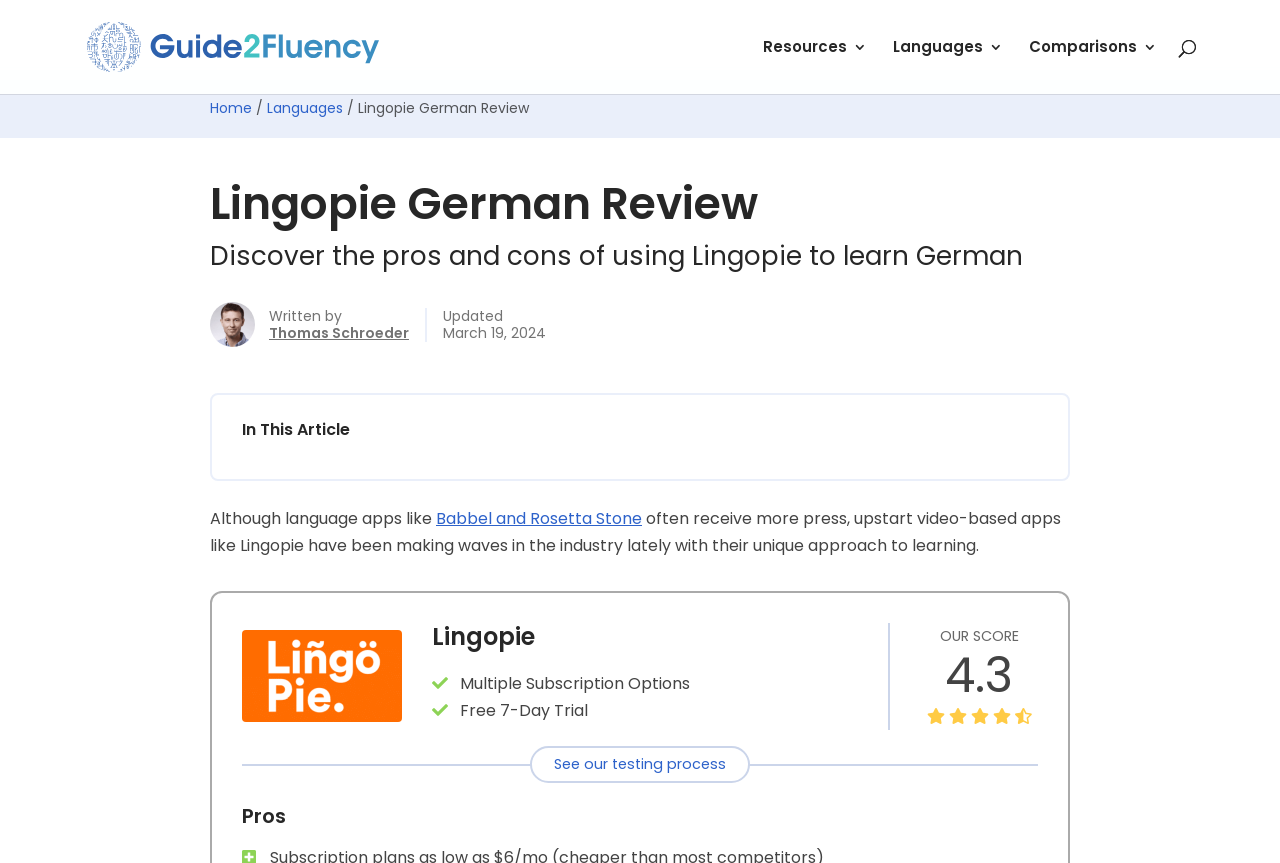Identify the bounding box coordinates of the clickable section necessary to follow the following instruction: "Go to the Home page". The coordinates should be presented as four float numbers from 0 to 1, i.e., [left, top, right, bottom].

[0.164, 0.114, 0.197, 0.137]